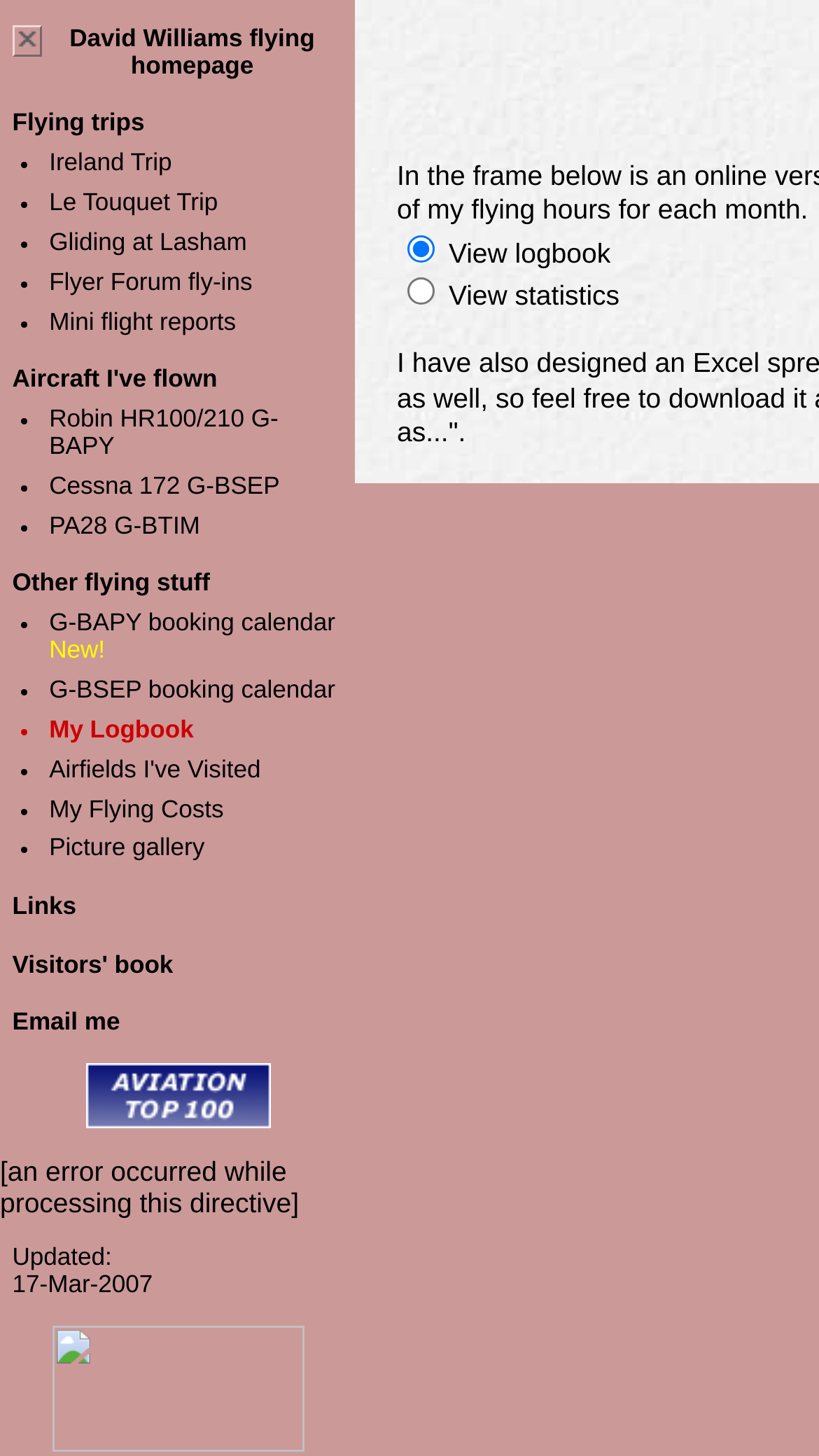What is the name of the first flying trip listed?
Provide a concise answer using a single word or phrase based on the image.

Ireland Trip